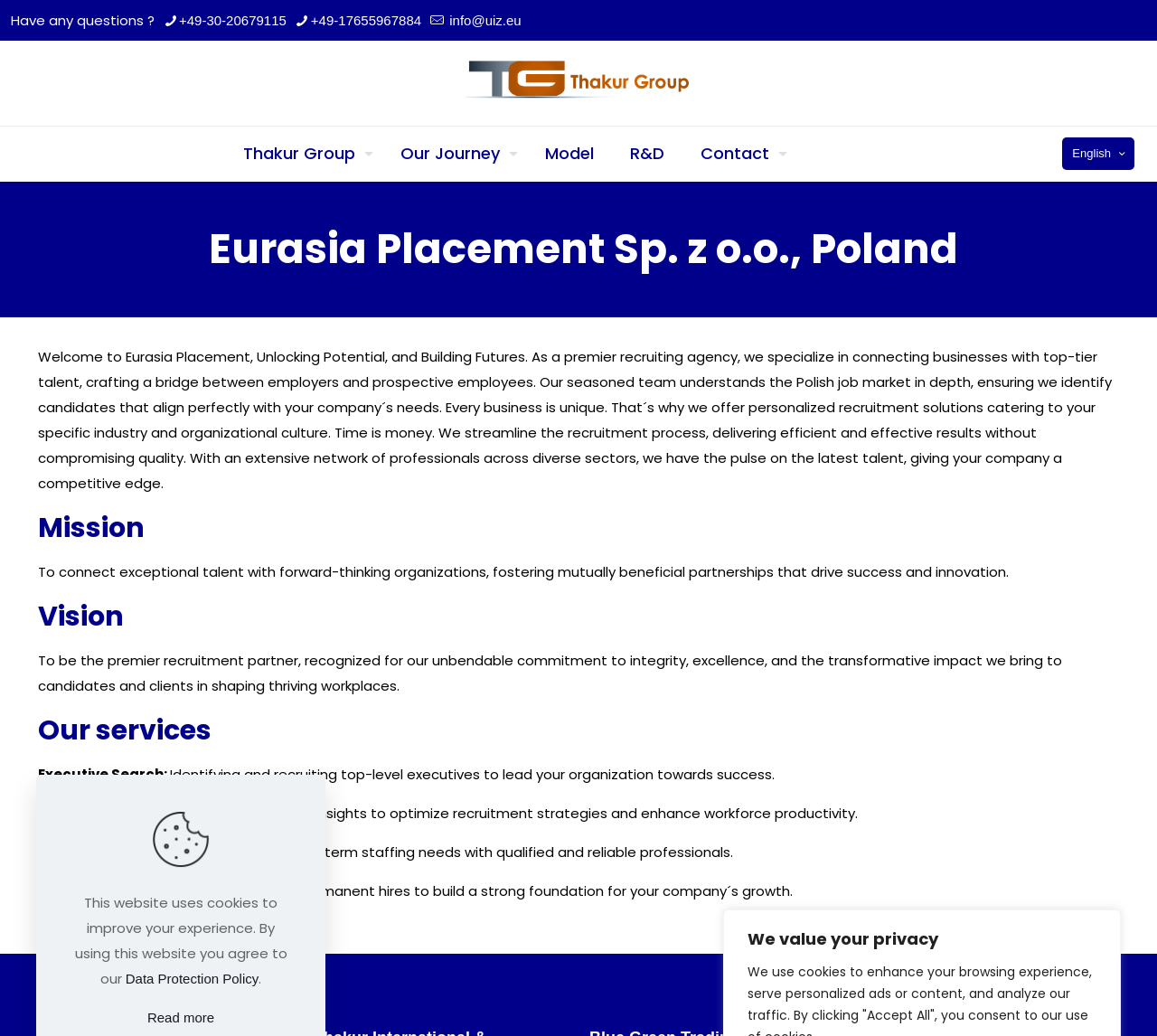Determine the bounding box coordinates of the area to click in order to meet this instruction: "Read more about the company".

[0.127, 0.97, 0.185, 0.995]